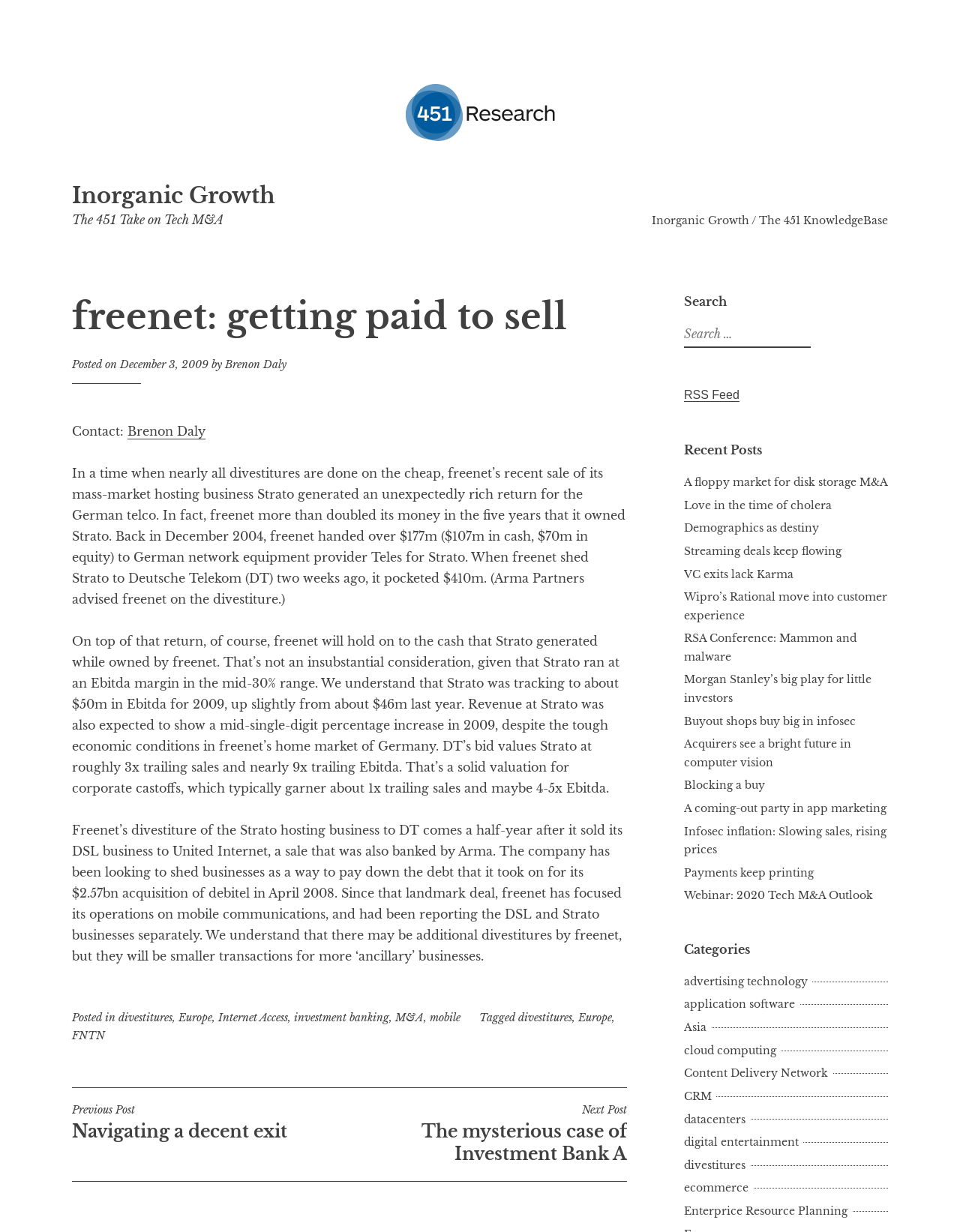Predict the bounding box of the UI element based on the description: "Enterprice Resource Planning". The coordinates should be four float numbers between 0 and 1, formatted as [left, top, right, bottom].

[0.712, 0.977, 0.888, 0.988]